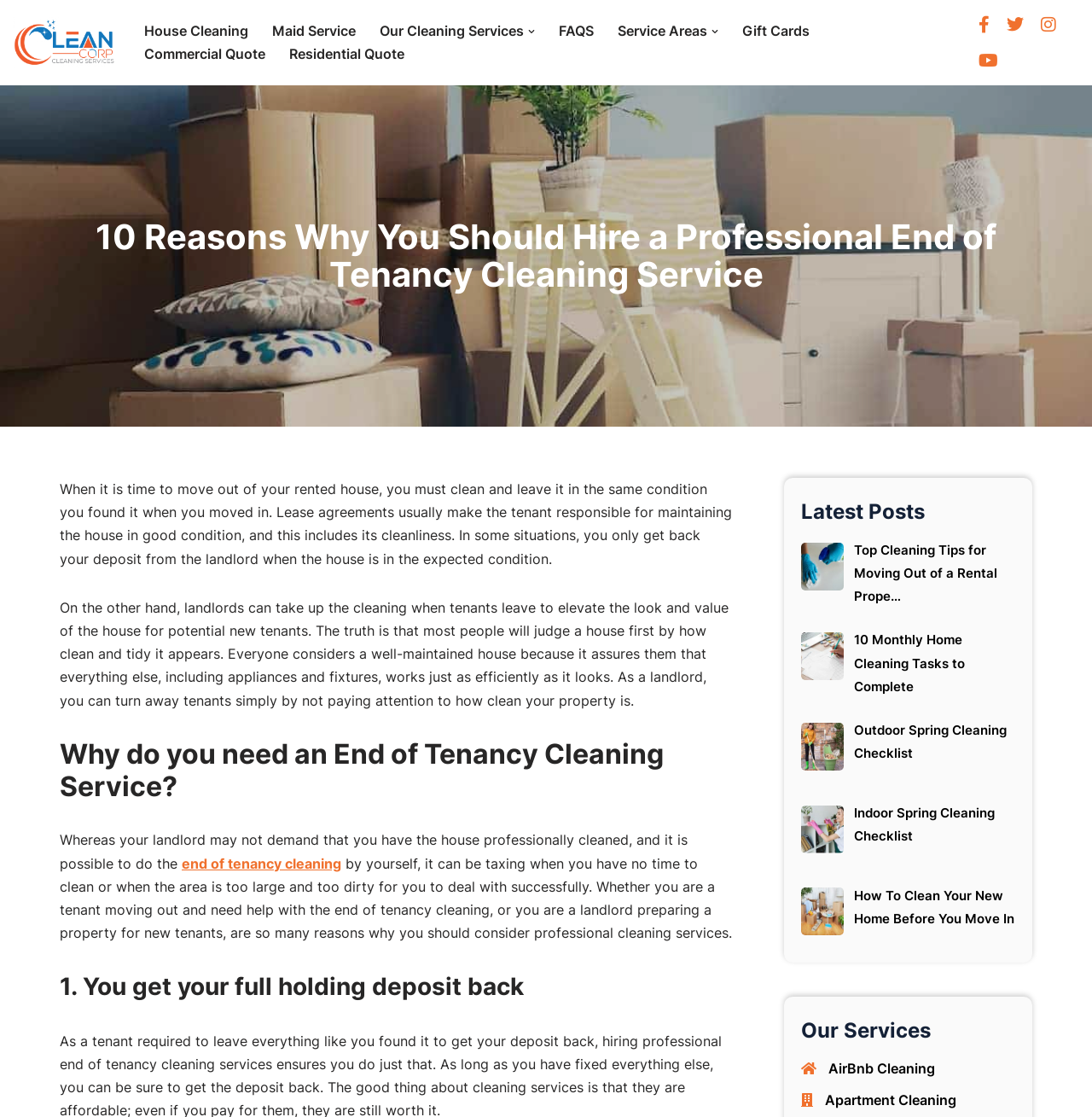Identify the bounding box coordinates of the section to be clicked to complete the task described by the following instruction: "Open the 'Our Cleaning Services' submenu". The coordinates should be four float numbers between 0 and 1, formatted as [left, top, right, bottom].

[0.348, 0.018, 0.48, 0.038]